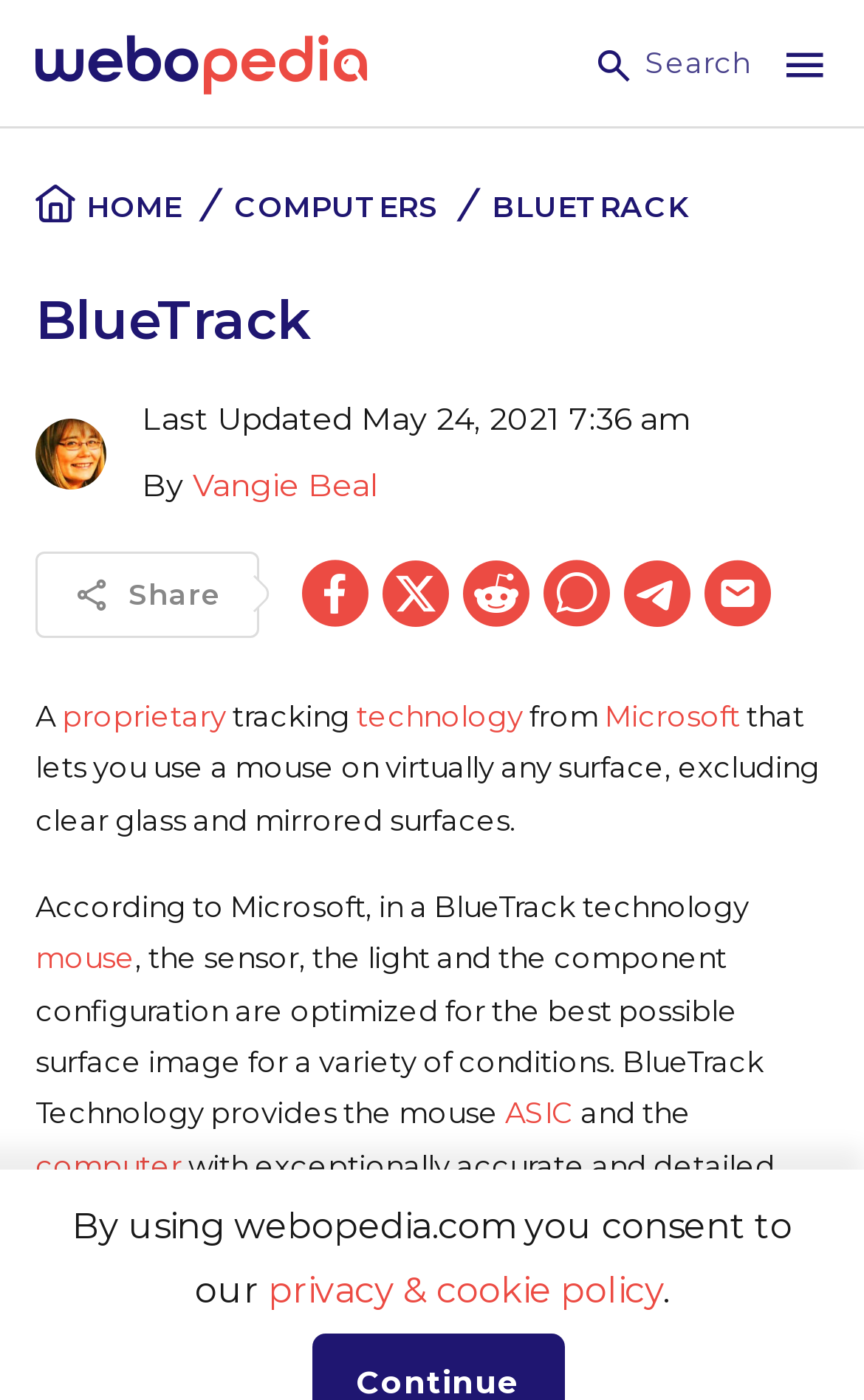What is the website's policy?
Please ensure your answer to the question is detailed and covers all necessary aspects.

The website's policy can be found by looking at the bottom of the webpage, which states 'By using webopedia.com you consent to our privacy & cookie policy'. This is a clickable link that provides more information about the website's policy.